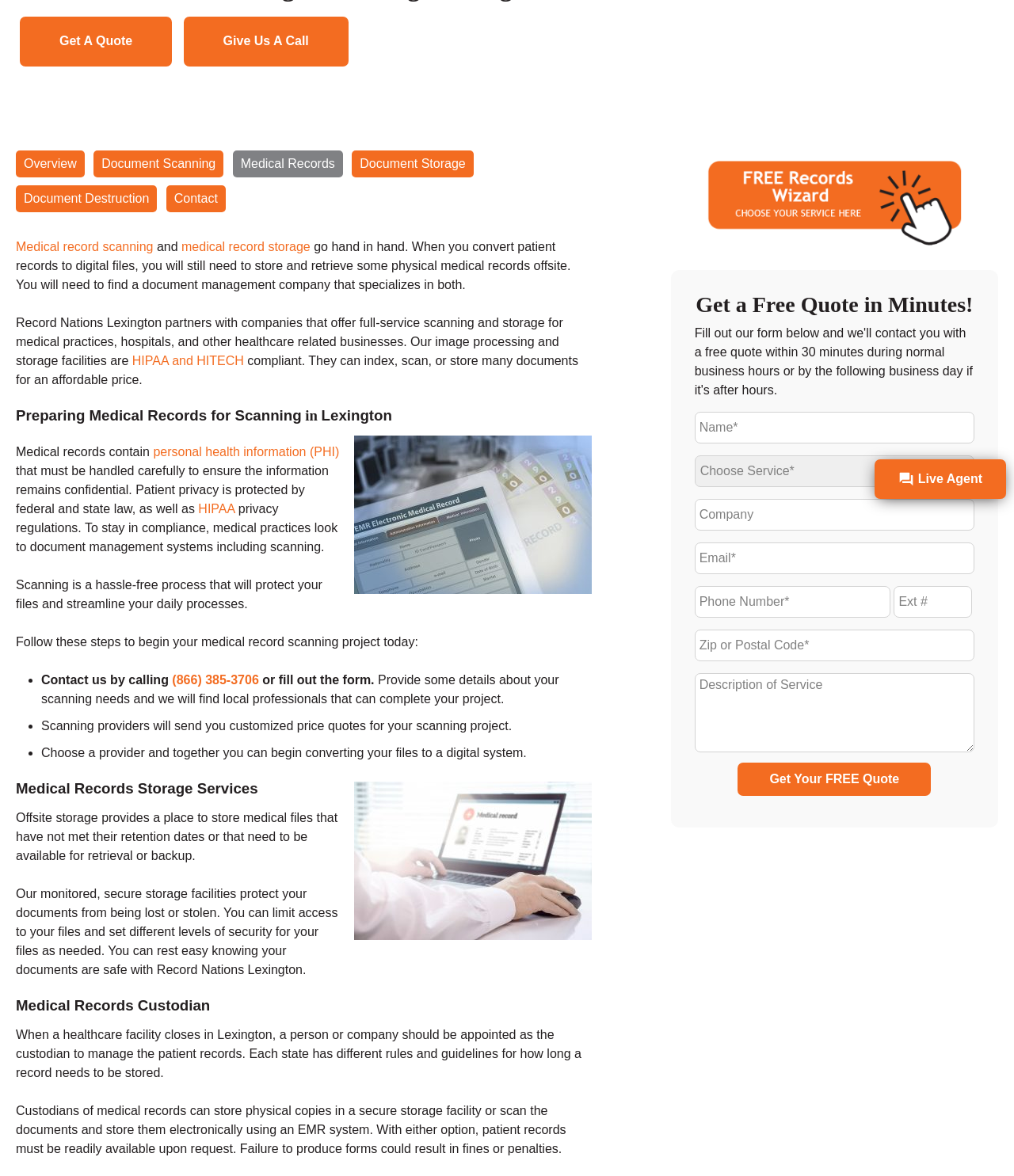Extract the bounding box of the UI element described as: "name="lead_zip" placeholder="Zip or Postal Code*"".

[0.685, 0.535, 0.961, 0.562]